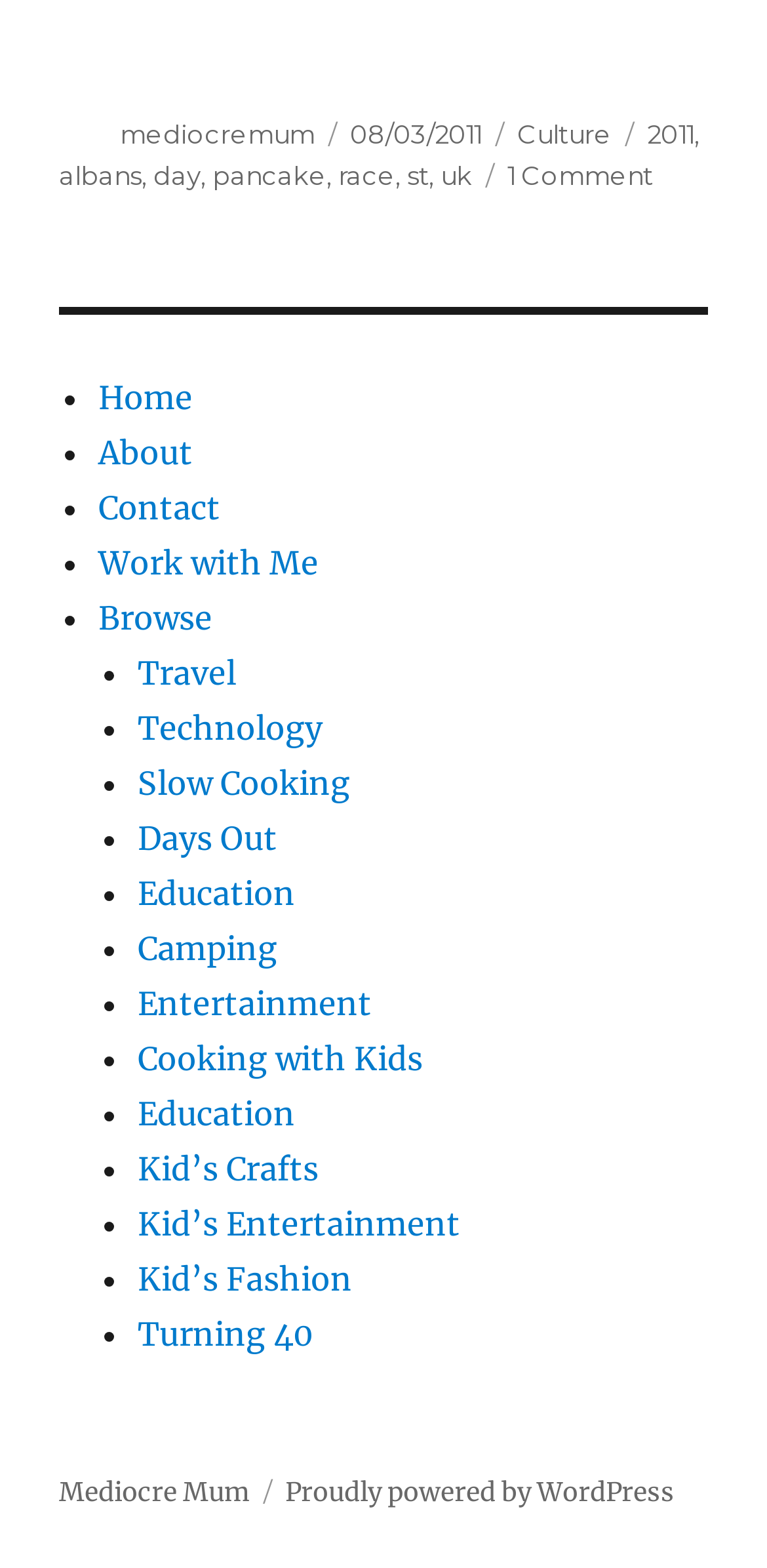What is the author of the post?
Kindly offer a comprehensive and detailed response to the question.

I found the answer by looking at the footer section of the webpage, where it says 'Author' followed by a link to 'mediocremum'. This suggests that the author of the post is the person or entity behind the 'mediocremum' link.